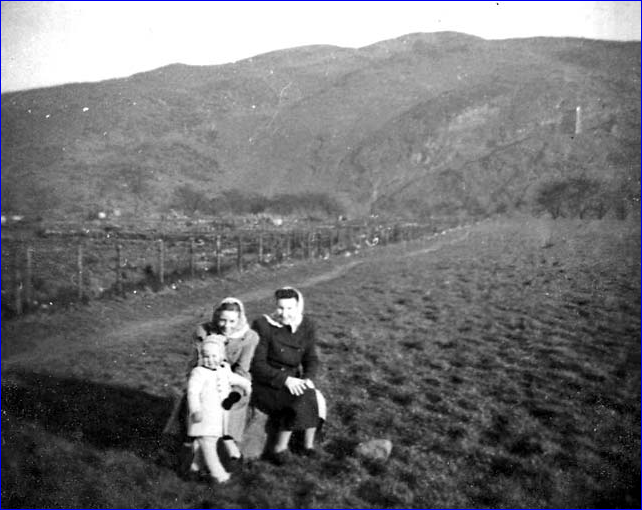What is the location of the scene in the image?
Carefully analyze the image and provide a thorough answer to the question.

The caption states that the image depicts a scene from Holyrood Park, Edinburgh, which is the location of the scene in the image.